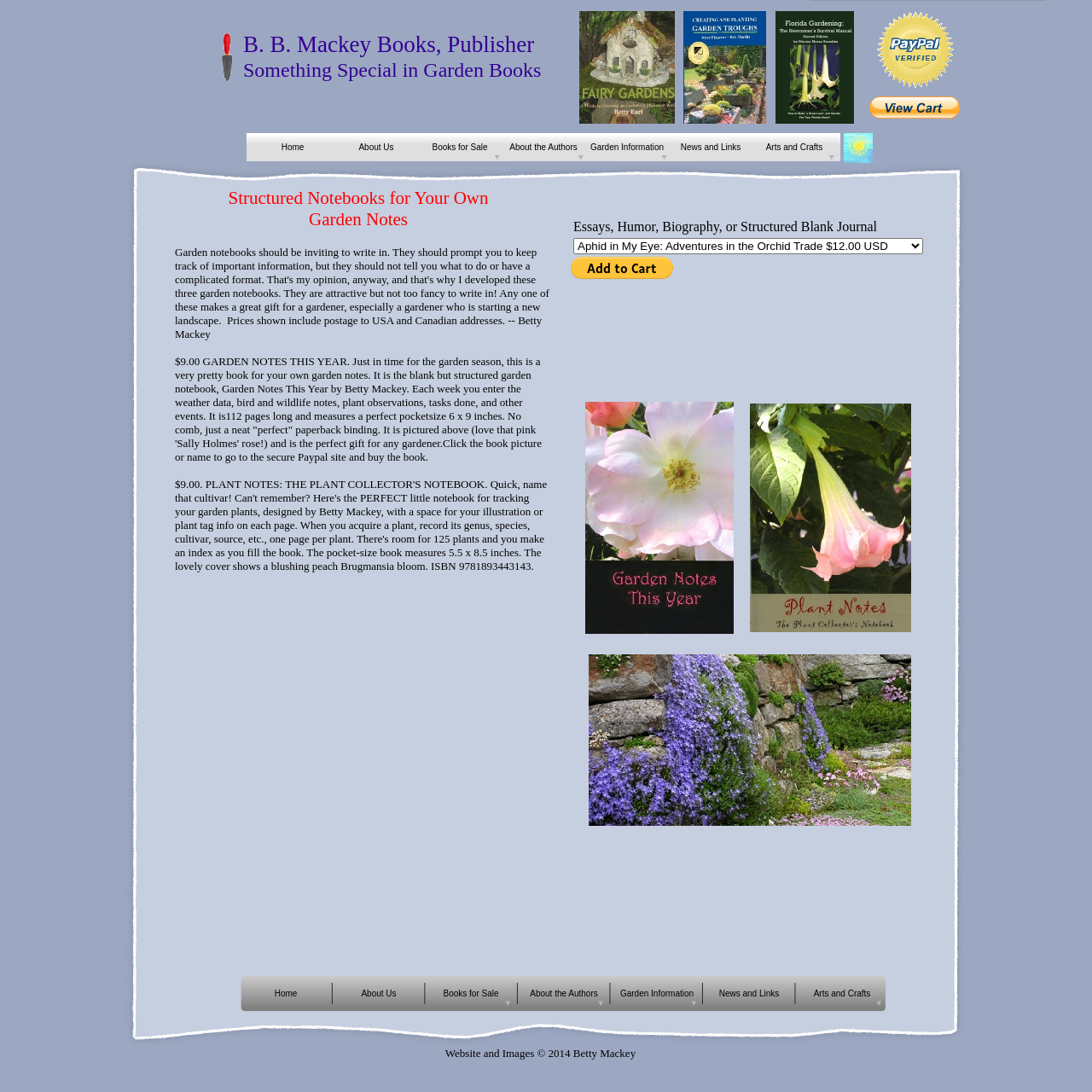Could you provide the bounding box coordinates for the portion of the screen to click to complete this instruction: "Click the 'PayPal - The safer, easier way to pay online!' button"?

[0.523, 0.235, 0.616, 0.255]